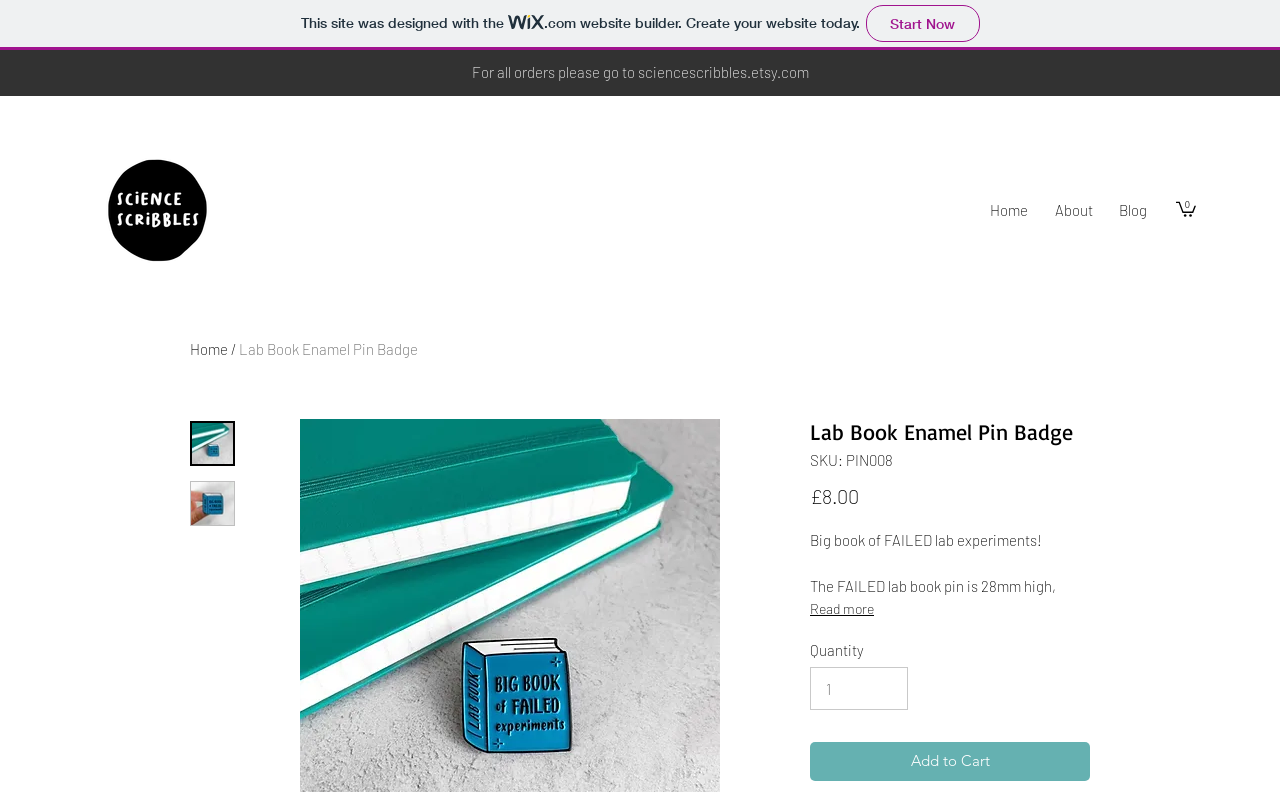What is the material of the Lab Book Enamel Pin Badge?
Please respond to the question thoroughly and include all relevant details.

I found the material of the Lab Book Enamel Pin Badge by reading the product description, which states that it is made from soft blue enamel on black dye metal with a black rubber clutch.